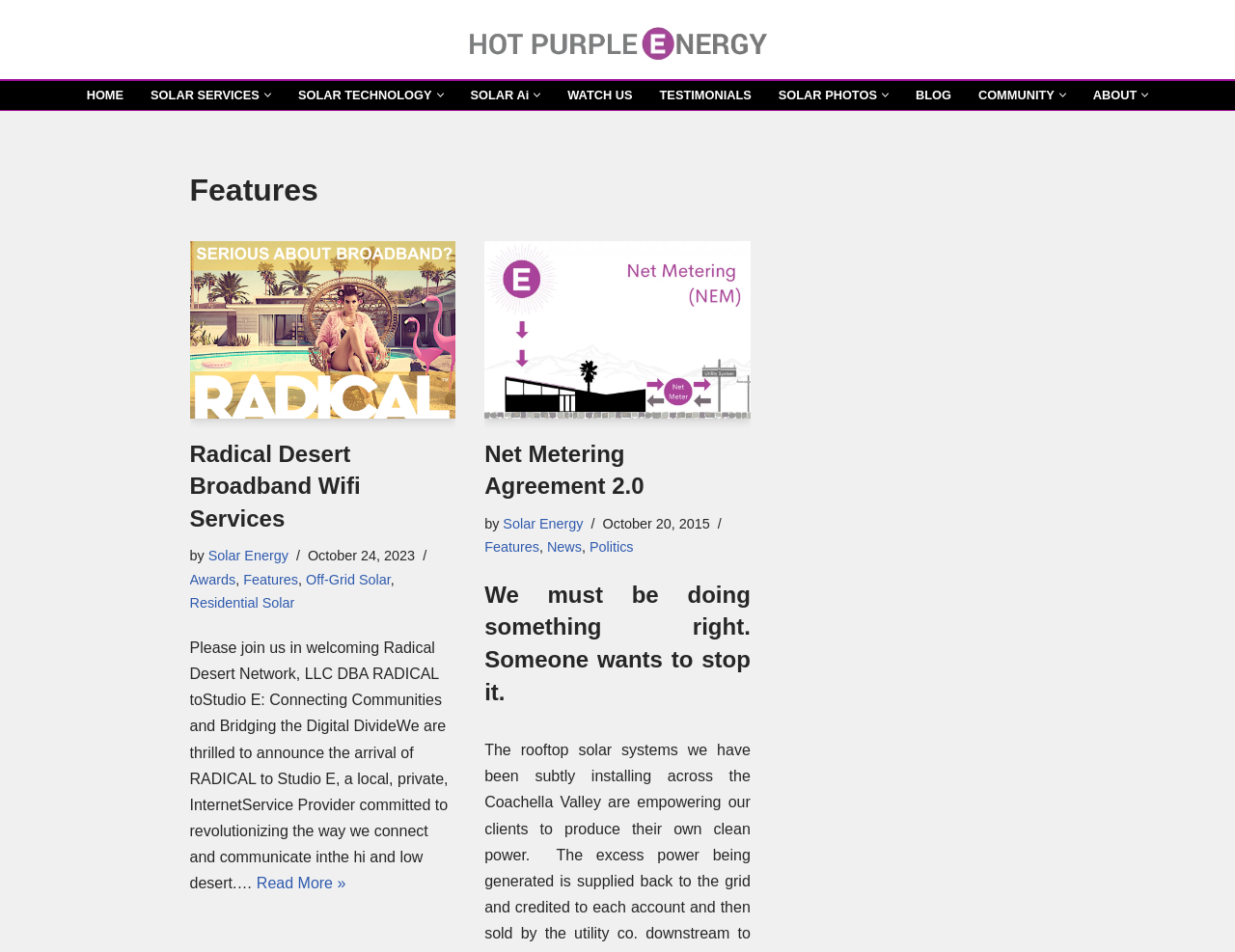Offer a detailed explanation of the webpage layout and contents.

The webpage is about Hot Purple Energy, a company that provides solar energy solutions. At the top of the page, there is a link to skip to the content and a navigation menu with various links, including "HOME", "SOLAR SERVICES", "SOLAR TECHNOLOGY", and more. 

Below the navigation menu, there is a heading that reads "Features". Under this heading, there are three sections, each with a heading, image, and links. The first section is about "Radical Desert Broadband Wifi Services" and has a link to read more about it. The second section is about "Net Metering Agreement 2.0" and also has a link to read more. The third section has a heading that reads "We must be doing something right. Someone wants to stop it." but lacks a clear topic or link.

Each section has a brief description and a link to the related topic, along with the date it was published. There are also links to "Awards", "Features", "Off-Grid Solar", "Residential Solar", and more, which are likely related to the company's services and products.